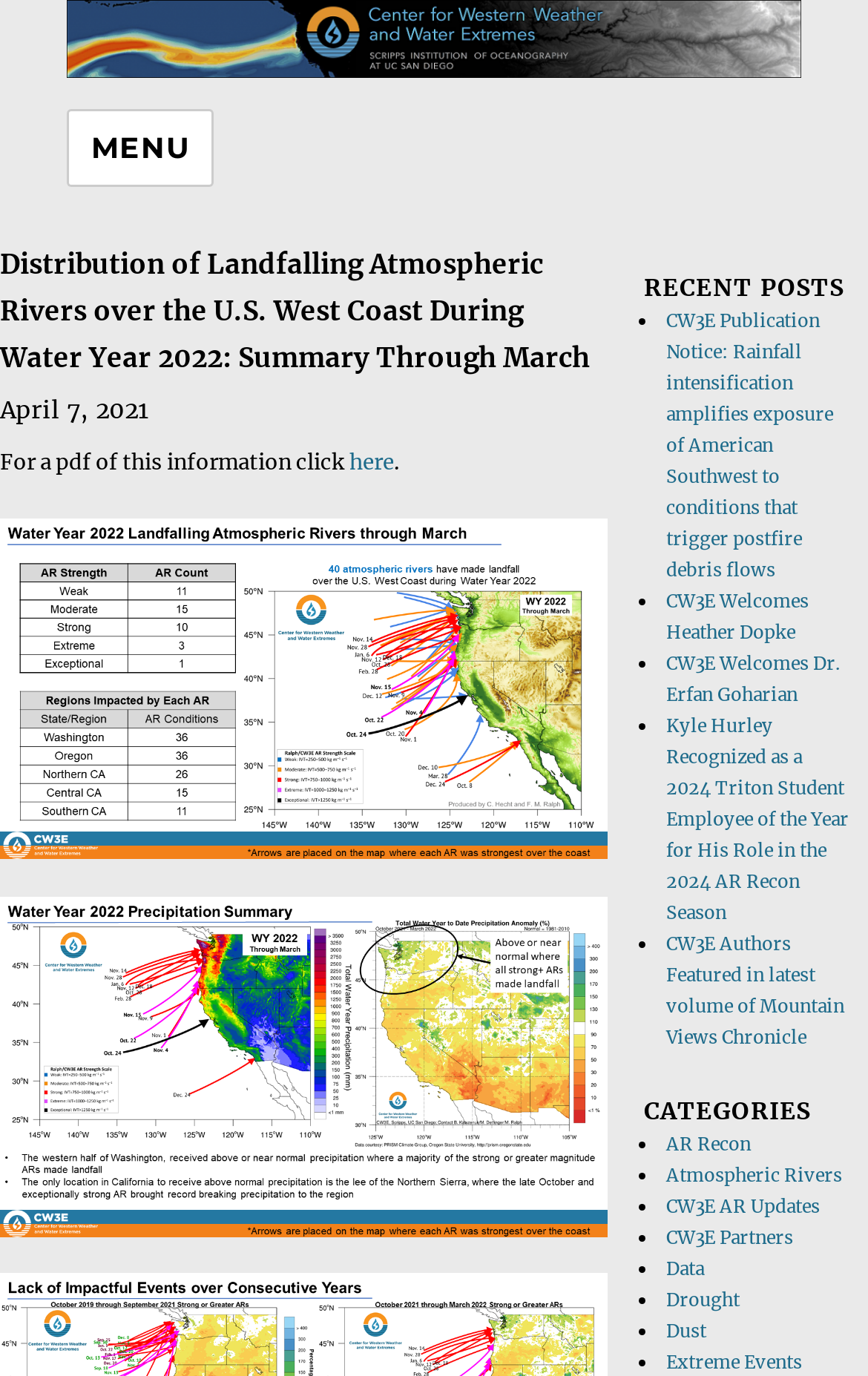Provide the bounding box coordinates of the section that needs to be clicked to accomplish the following instruction: "View recent posts."

[0.742, 0.2, 0.978, 0.222]